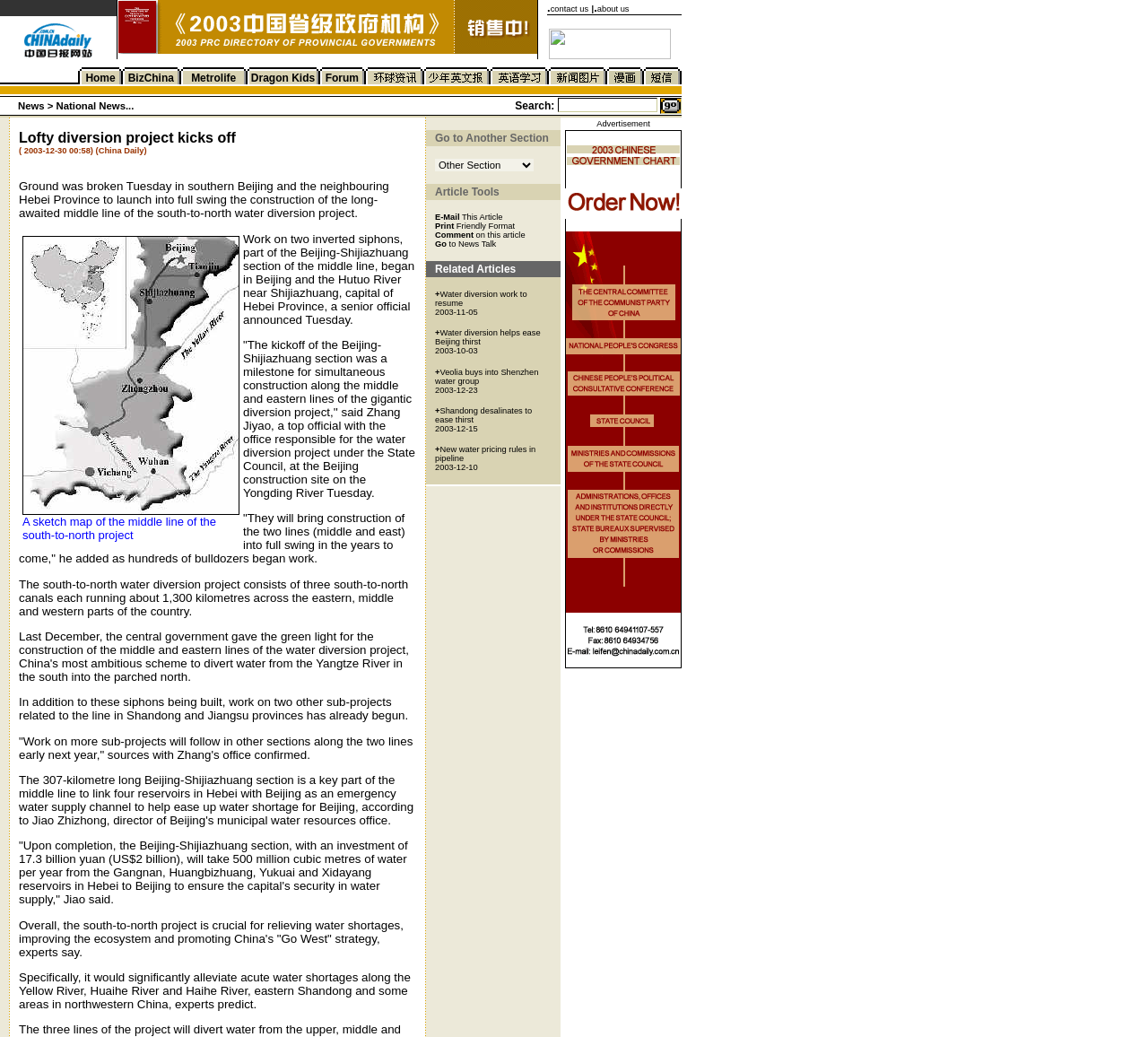Answer the question in a single word or phrase:
How many links are on the webpage?

3